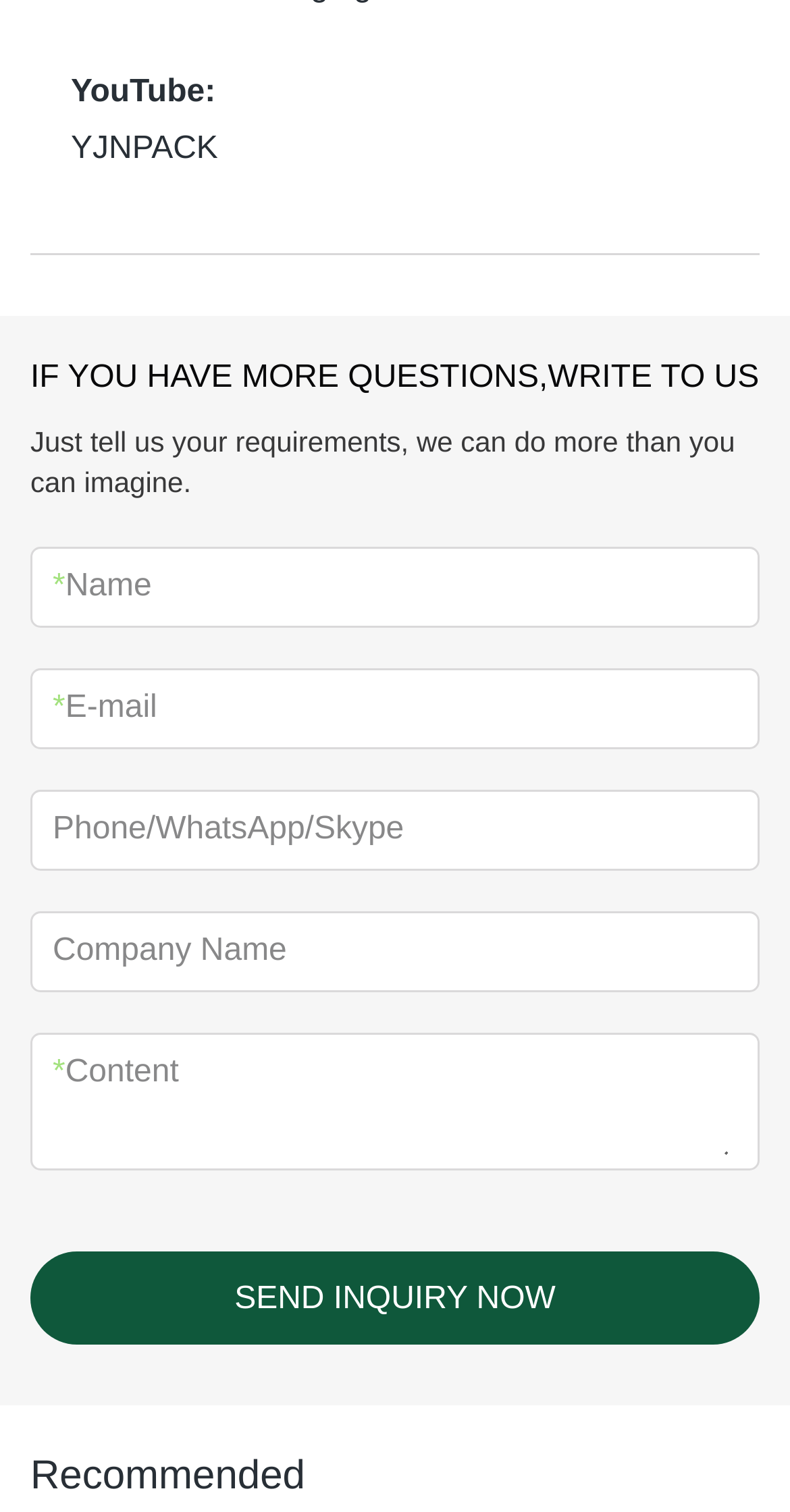How many text fields are required on this webpage?
Based on the image, answer the question with a single word or brief phrase.

Three